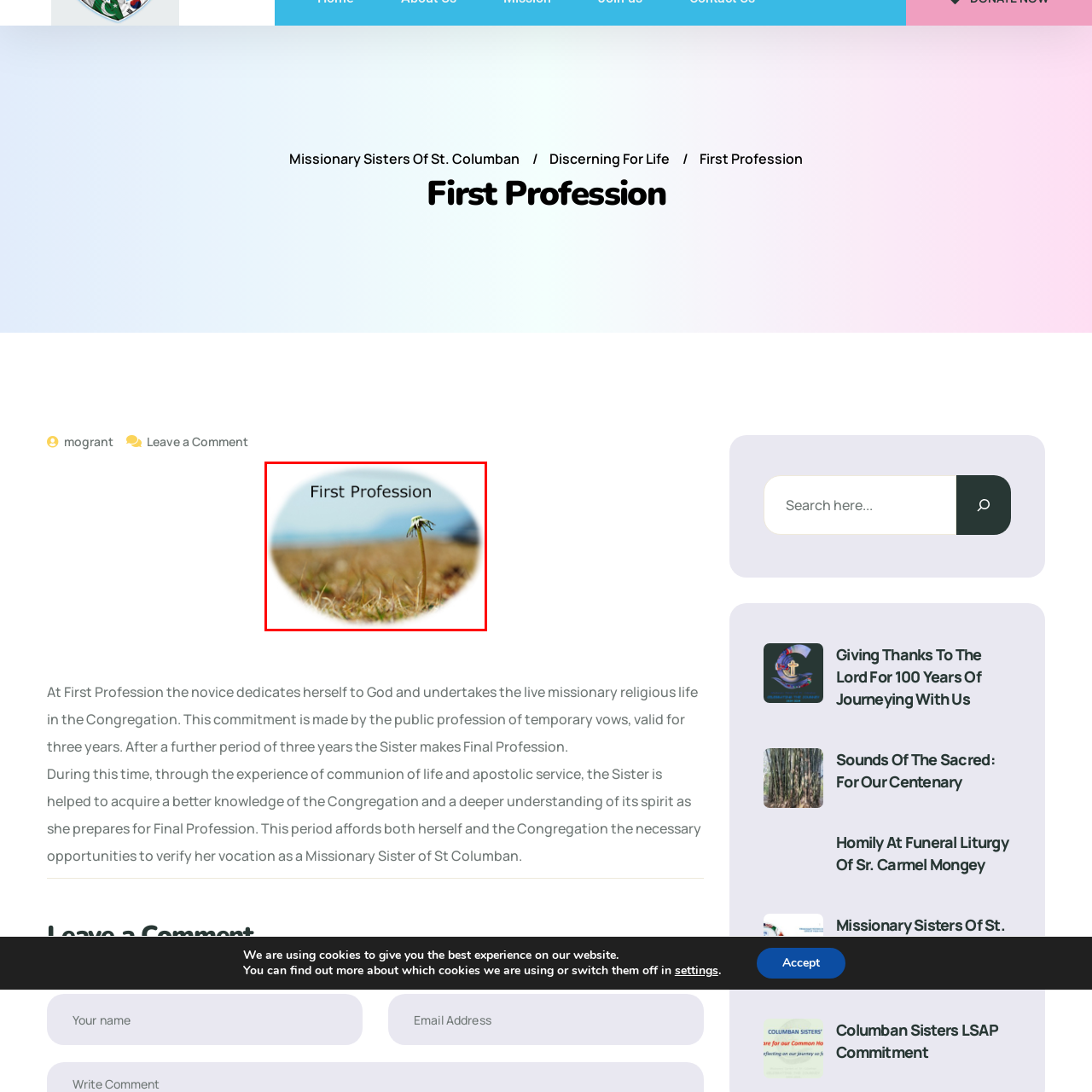Offer a detailed caption for the image that is surrounded by the red border.

This image symbolizes the concept of "First Profession," which marks a significant step in the religious journey of a novice within the Congregation of the Missionary Sisters of St. Columban. Featuring a delicate sprout emerging from the ground, the image evokes themes of growth, commitment, and new beginnings. Behind the sprout, a soft, blurred natural landscape suggests a serene atmosphere, reflecting the transformative experience undertaken by individuals as they publicly dedicate themselves to God and embrace a missionary religious life. This stage, characterized by the profession of temporary vows, lays the foundation for a deeper understanding and verification of one's vocation as a Missionary Sister.